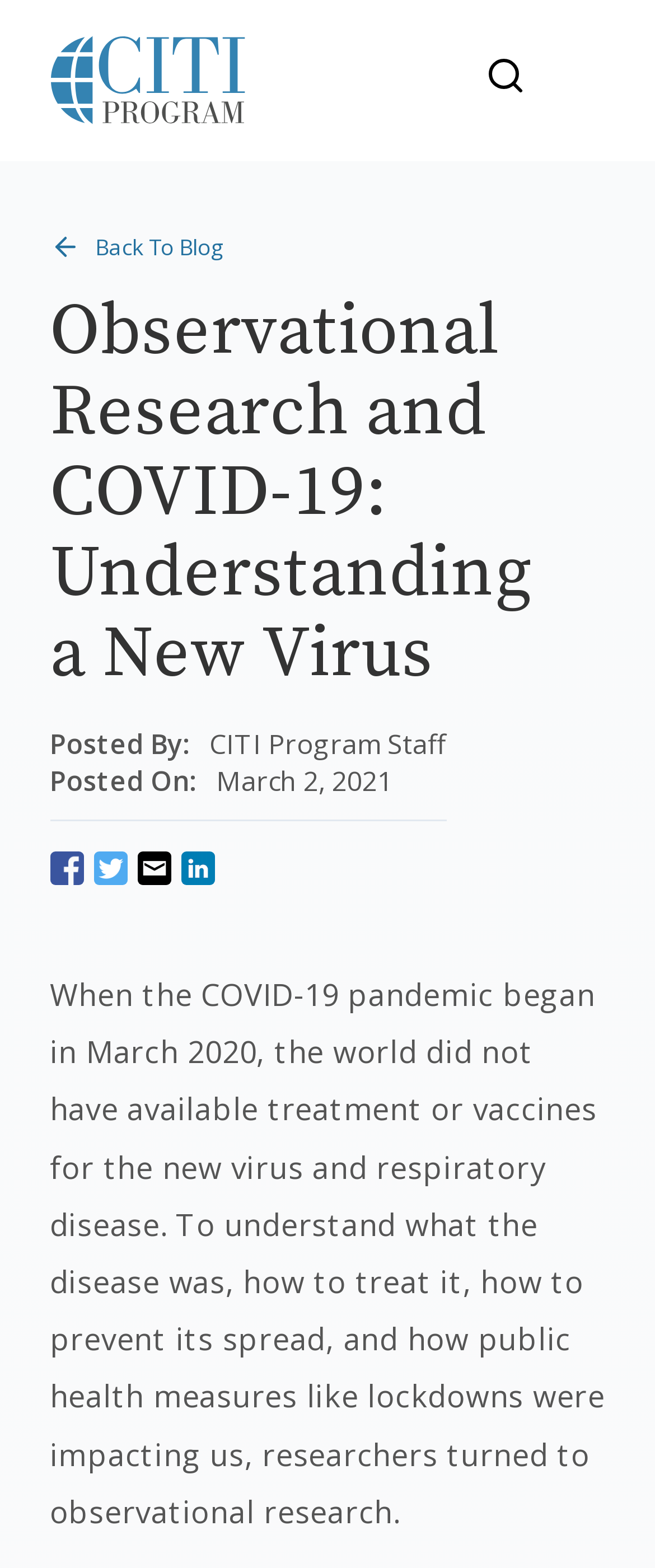Determine the bounding box for the UI element described here: "aria-label="mobile trigger"".

[0.832, 0.032, 0.924, 0.071]